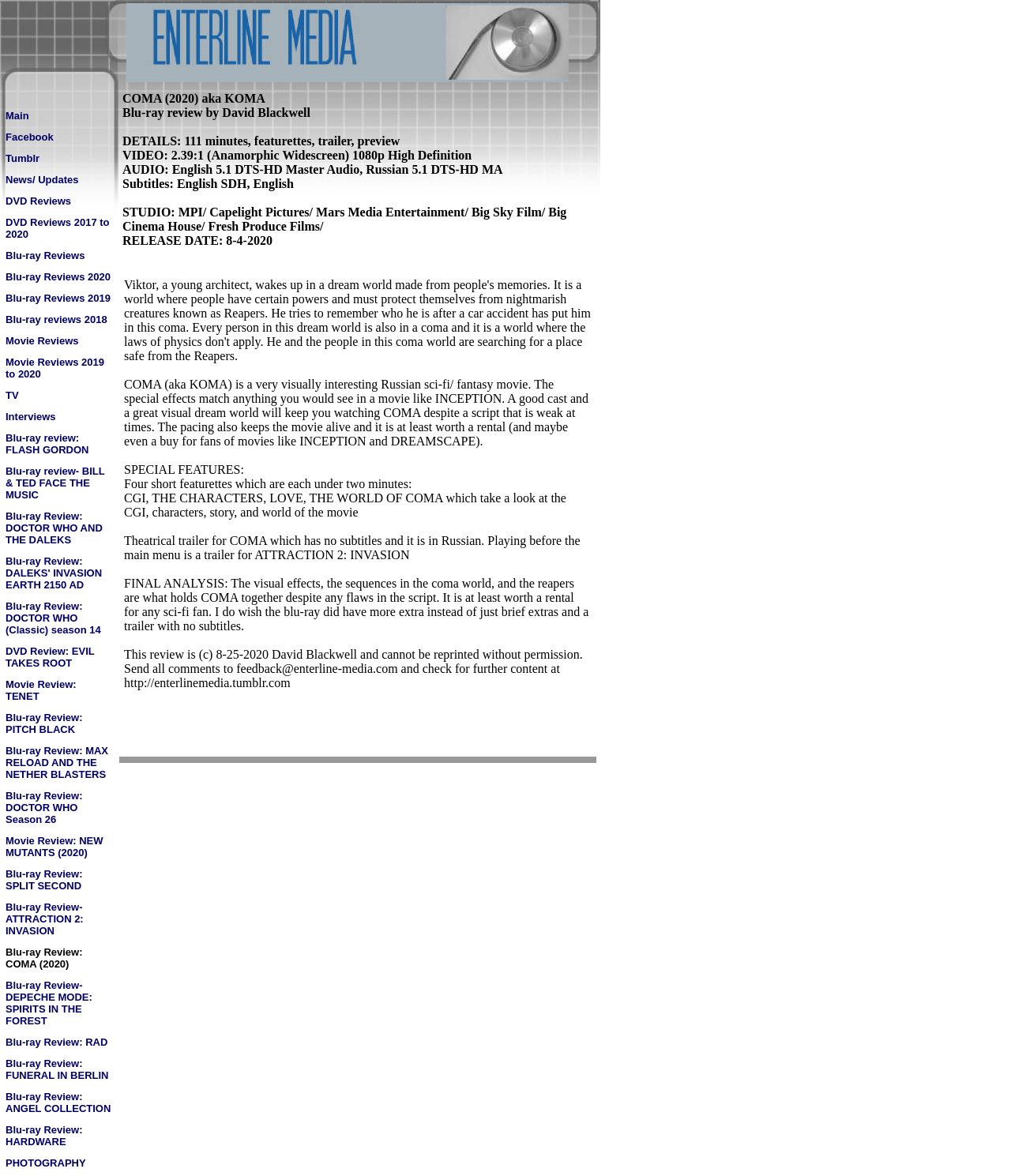Locate the bounding box coordinates of the clickable region to complete the following instruction: "View Blu-ray Reviews 2020."

[0.005, 0.229, 0.109, 0.24]